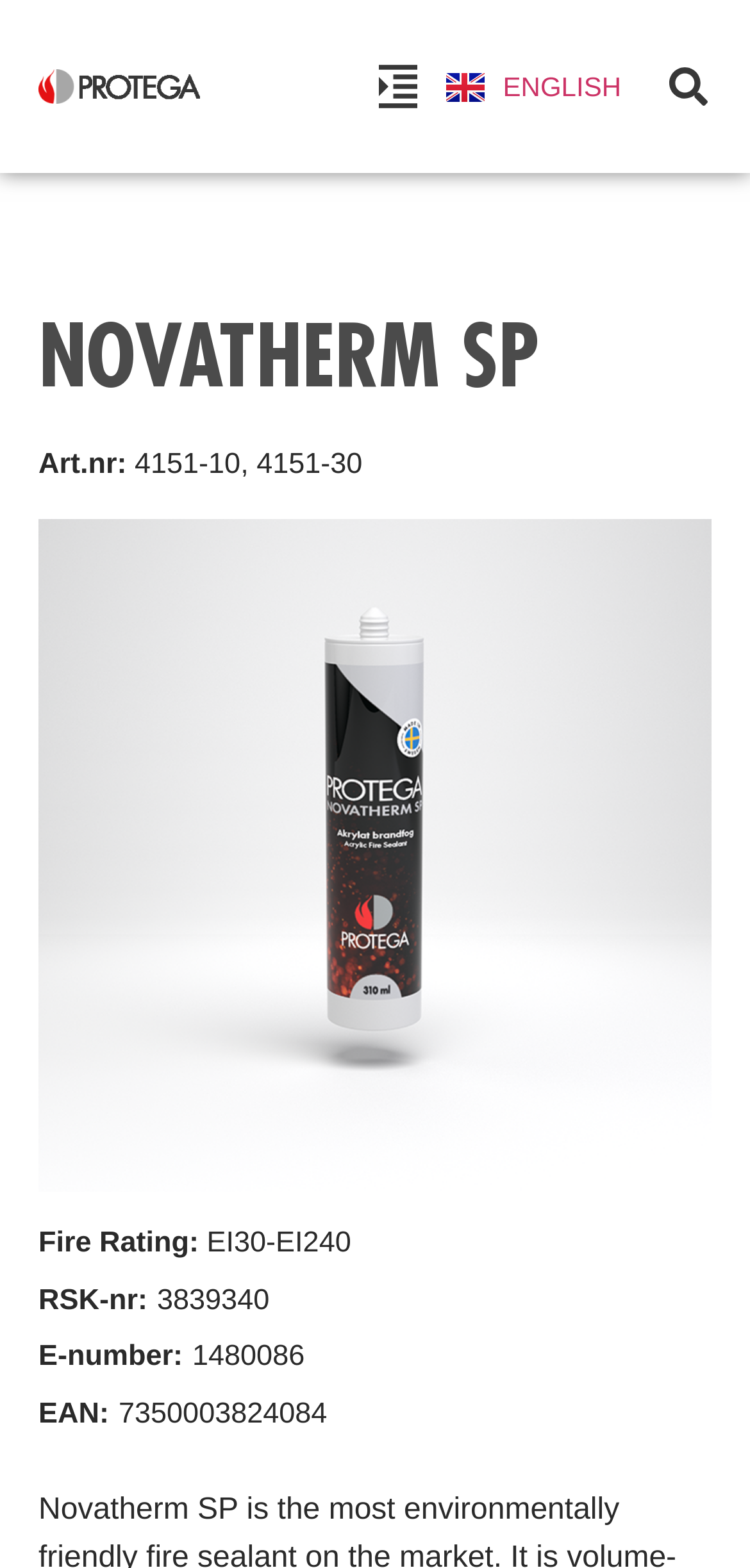Find the bounding box of the UI element described as: "Search". The bounding box coordinates should be given as four float values between 0 and 1, i.e., [left, top, right, bottom].

[0.885, 0.04, 0.949, 0.07]